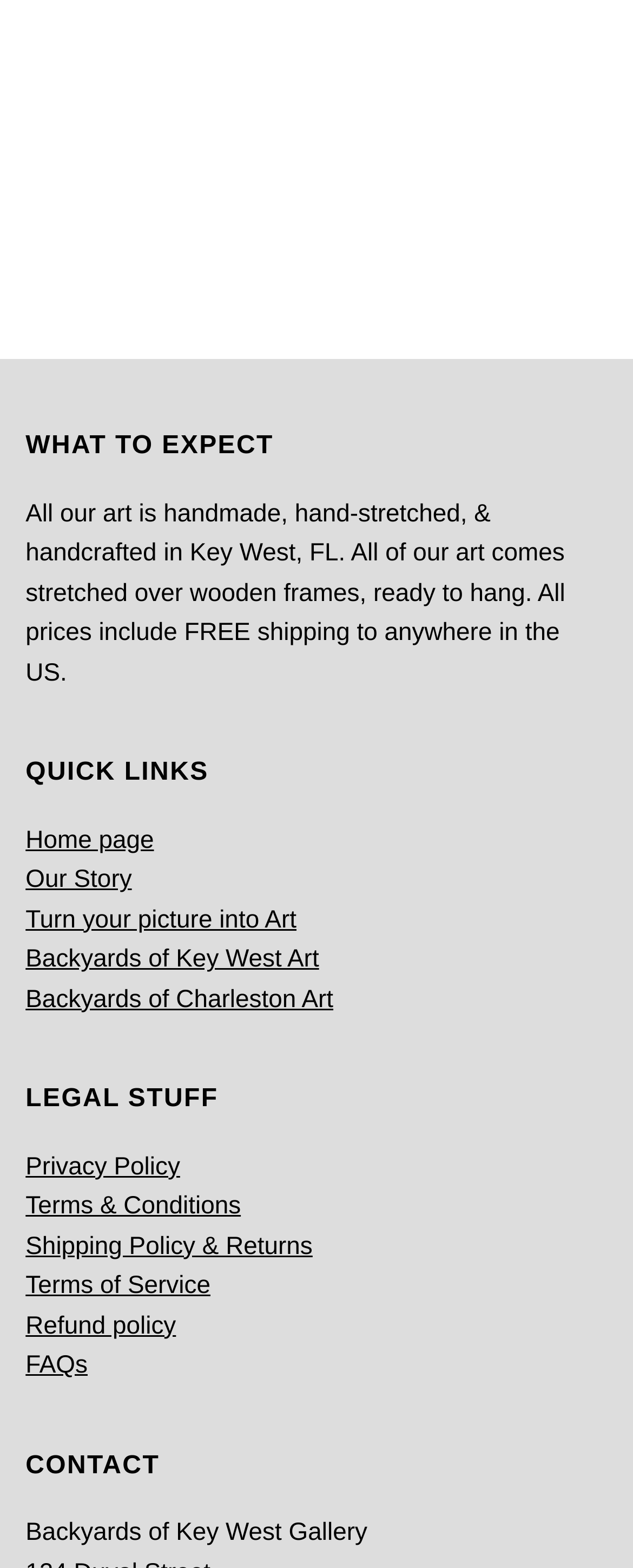Using the description "Terms & Conditions", locate and provide the bounding box of the UI element.

[0.04, 0.735, 0.38, 0.778]